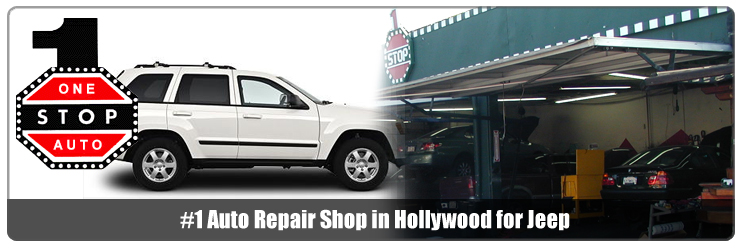What is the ranking of OneStop Auto Repair in Hollywood for Jeep?
Please provide a single word or phrase based on the screenshot.

#1